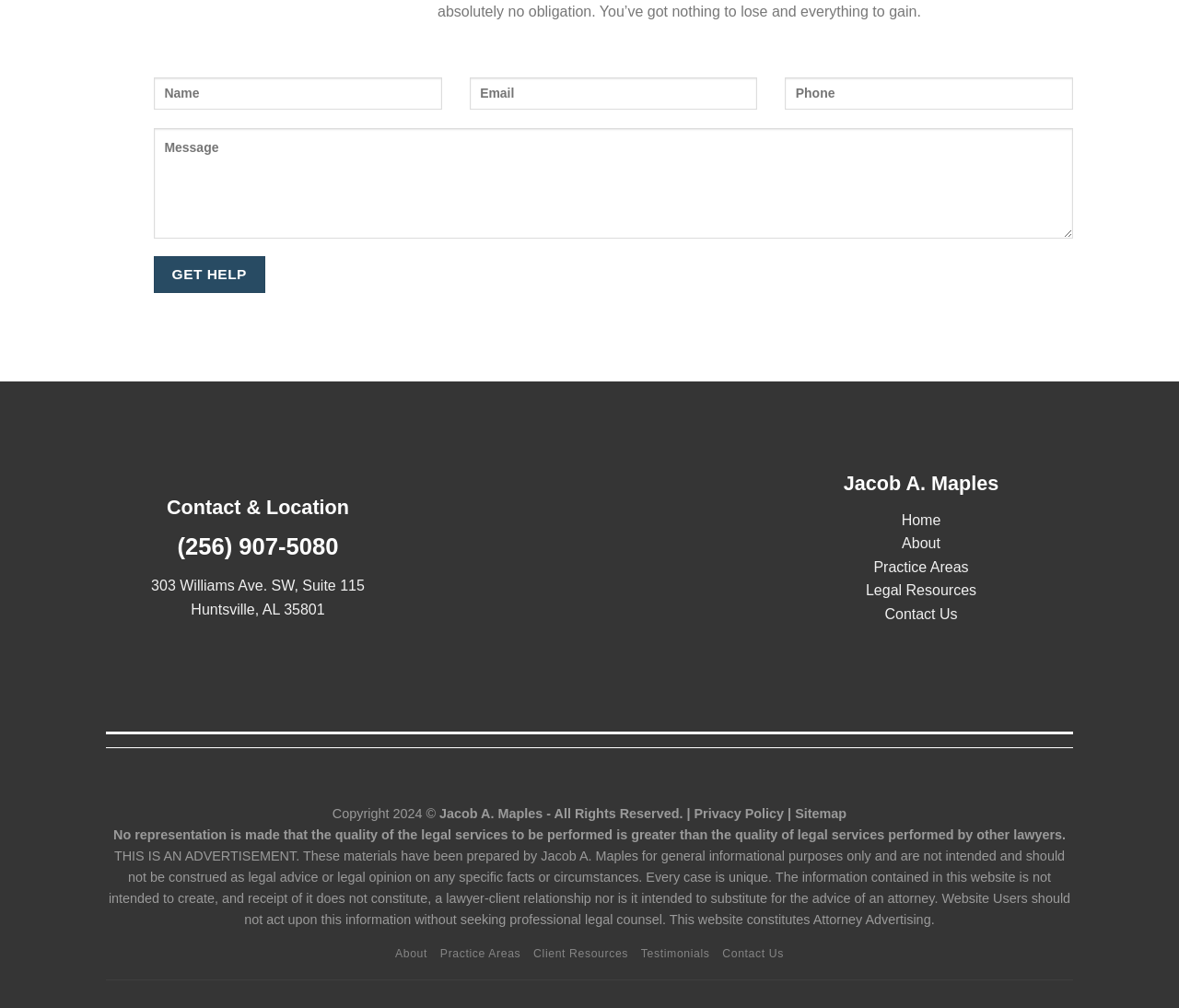Using the provided description: "value="Get Help"", find the bounding box coordinates of the corresponding UI element. The output should be four float numbers between 0 and 1, in the format [left, top, right, bottom].

[0.13, 0.254, 0.225, 0.29]